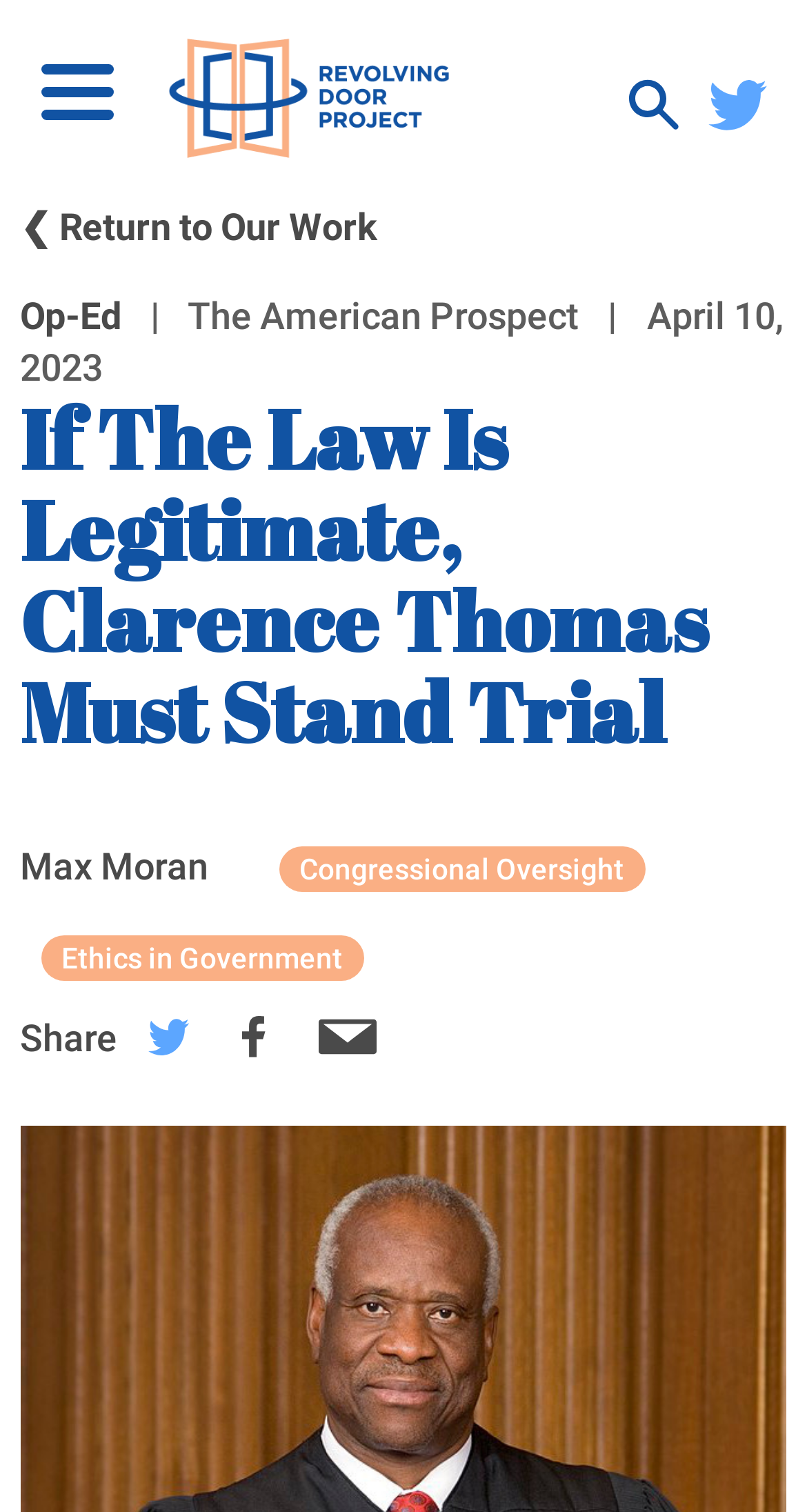Please extract the webpage's main title and generate its text content.

If The Law Is Legitimate, Clarence Thomas Must Stand Trial